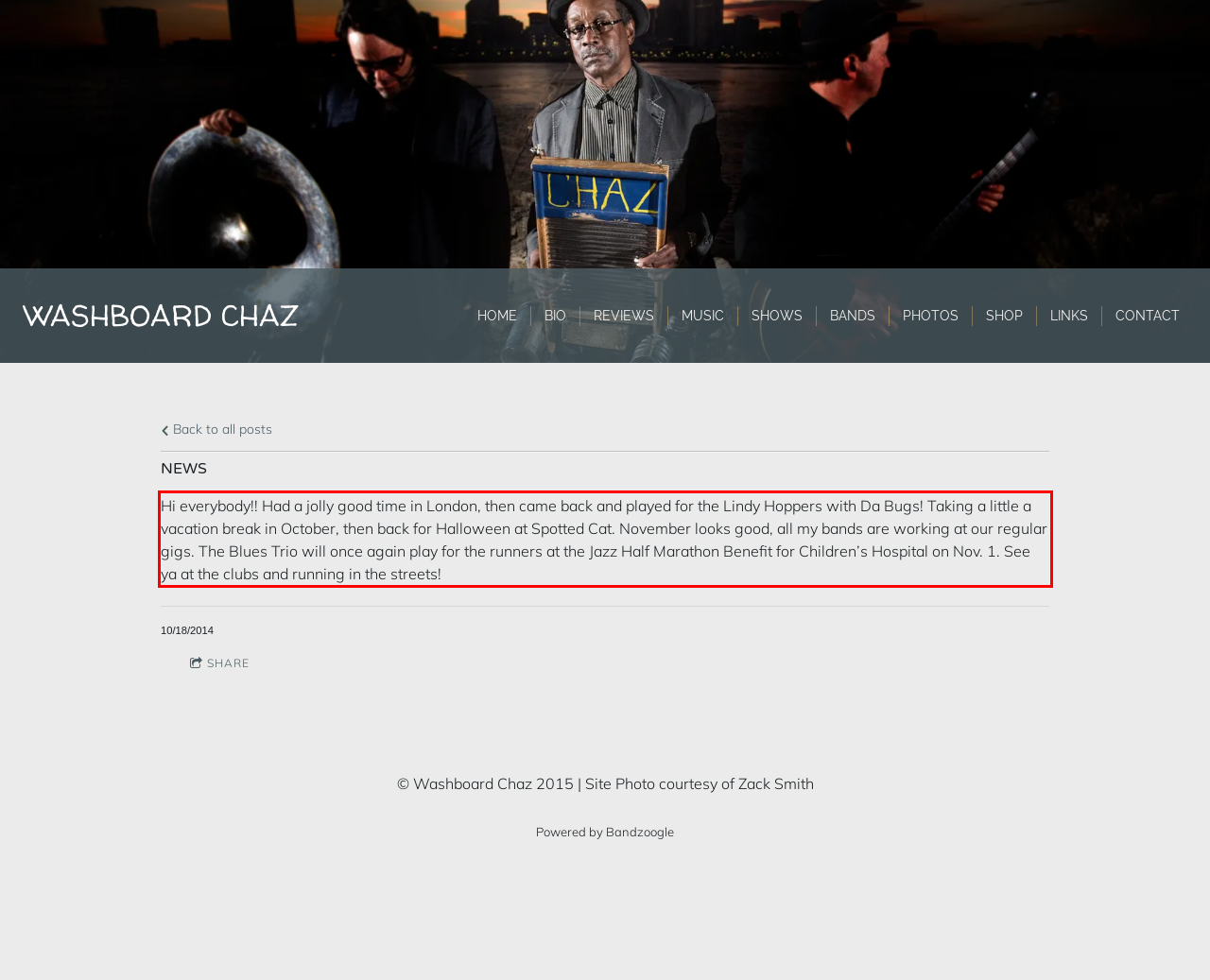Given the screenshot of a webpage, identify the red rectangle bounding box and recognize the text content inside it, generating the extracted text.

Hi everybody!! Had a jolly good time in London, then came back and played for the Lindy Hoppers with Da Bugs! Taking a little a vacation break in October, then back for Halloween at Spotted Cat. November looks good, all my bands are working at our regular gigs. The Blues Trio will once again play for the runners at the Jazz Half Marathon Benefit for Children’s Hospital on Nov. 1. See ya at the clubs and running in the streets!